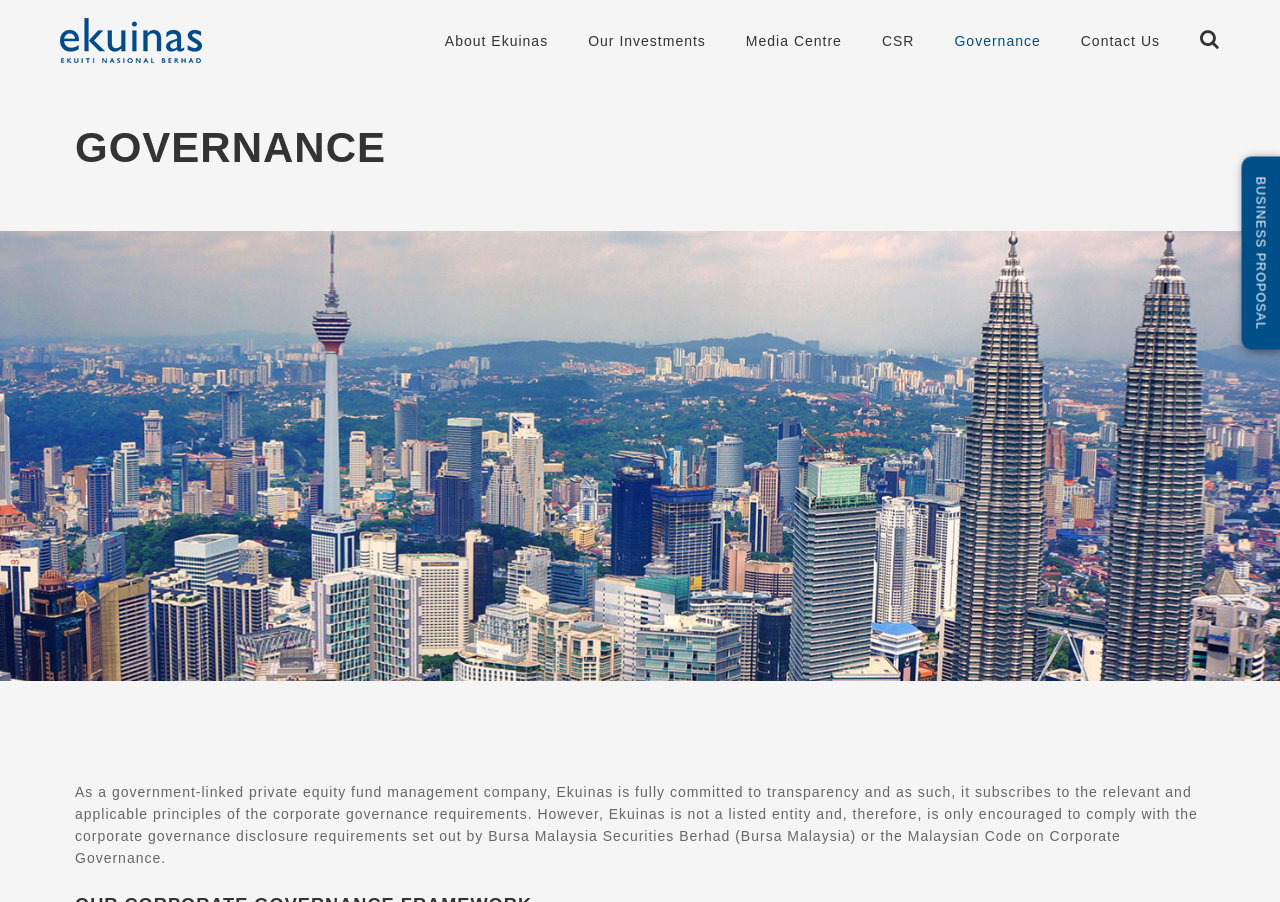What is the purpose of Ekuinas?
Please describe in detail the information shown in the image to answer the question.

The purpose of Ekuinas can be inferred from the meta description 'Ekuinas is a private equity fund management company established by the Government of Malaysia to promote equitable and sustainable Bumiputera wealth creation.' Although the meta description is not directly visible on the webpage, it provides context about the company's purpose.